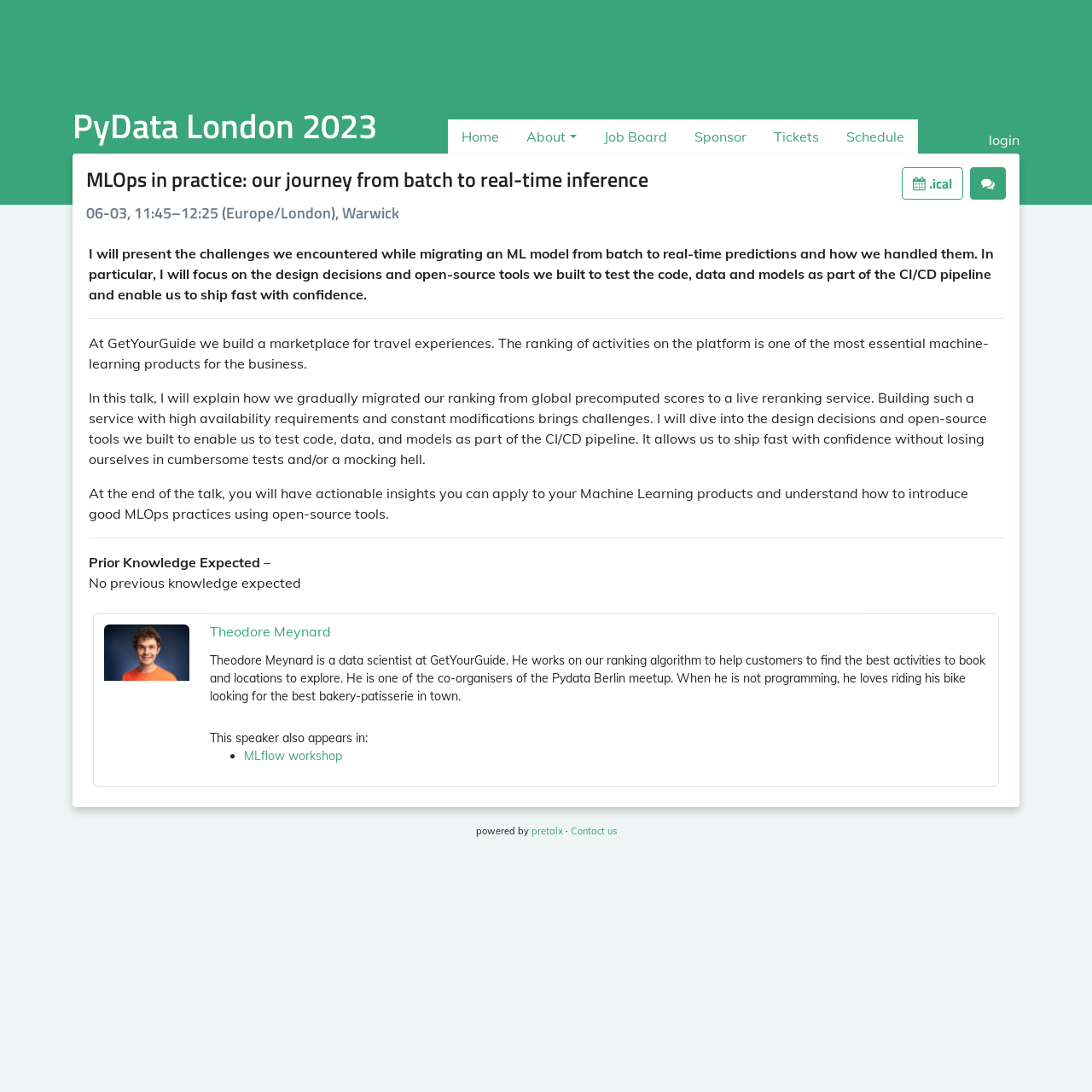Identify the bounding box coordinates of the clickable region required to complete the instruction: "Click on the 'login' link". The coordinates should be given as four float numbers within the range of 0 and 1, i.e., [left, top, right, bottom].

[0.905, 0.119, 0.934, 0.138]